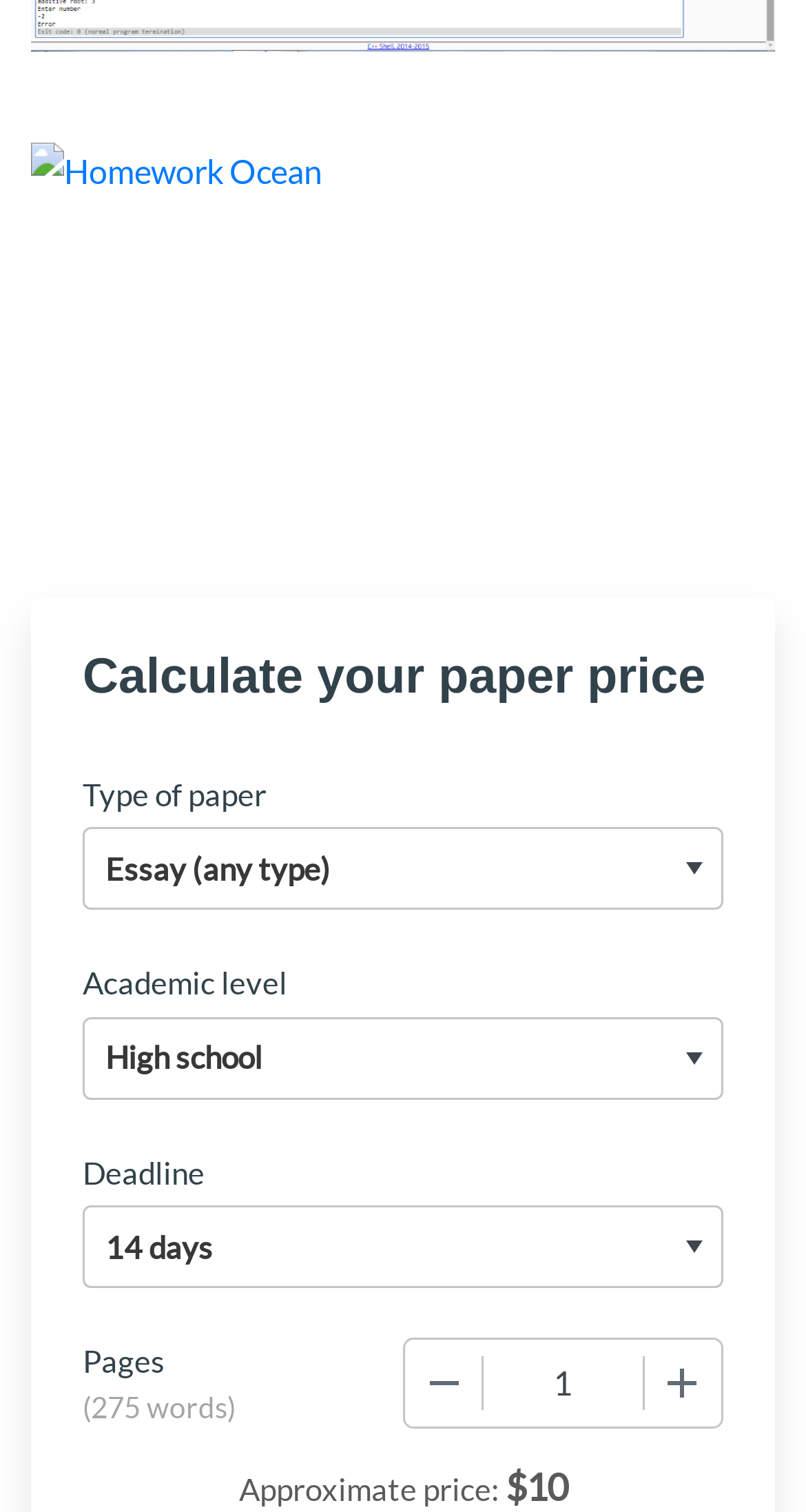What is the unit of the 'Pages' field?
Please use the image to provide an in-depth answer to the question.

The unit of the 'Pages' field can be found next to the field, where it says '(275 words)' in parentheses.